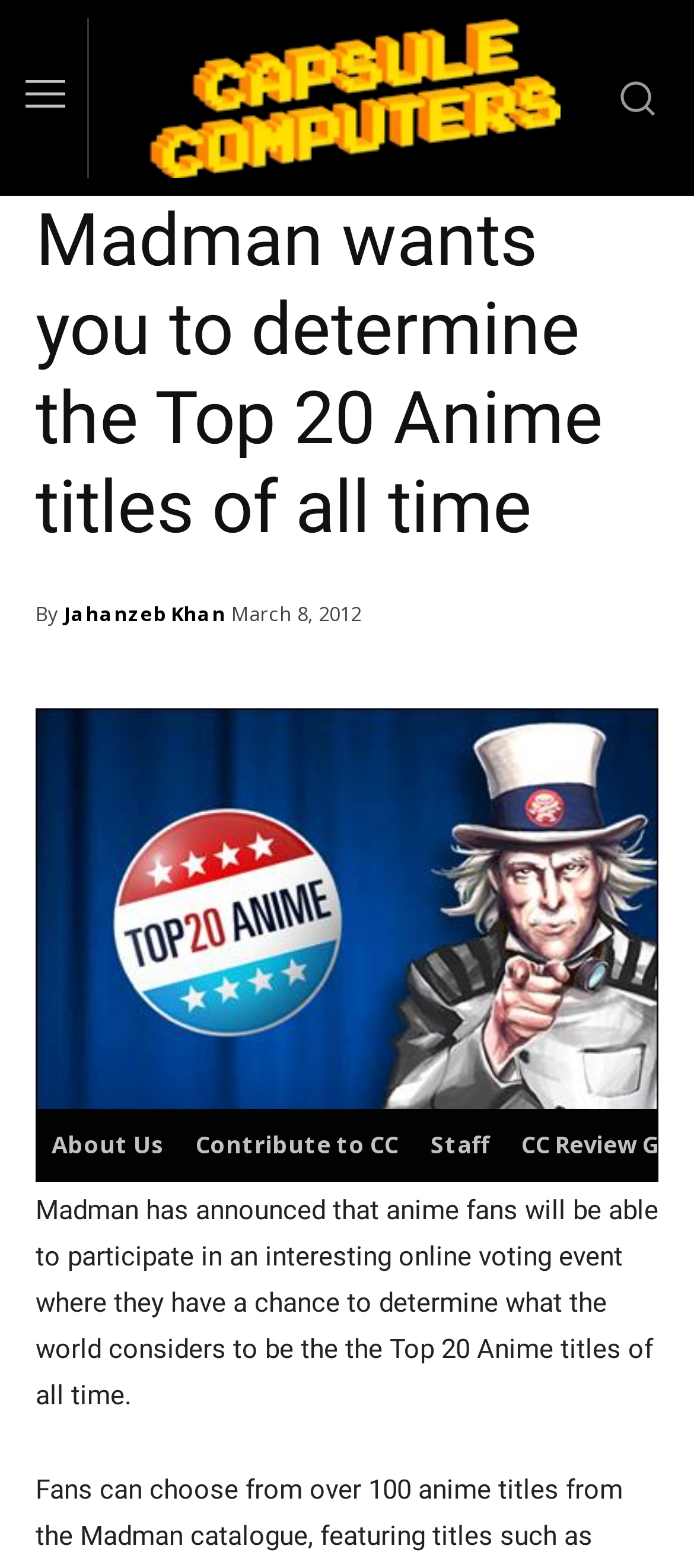Extract the heading text from the webpage.

Madman wants you to determine the Top 20 Anime titles of all time